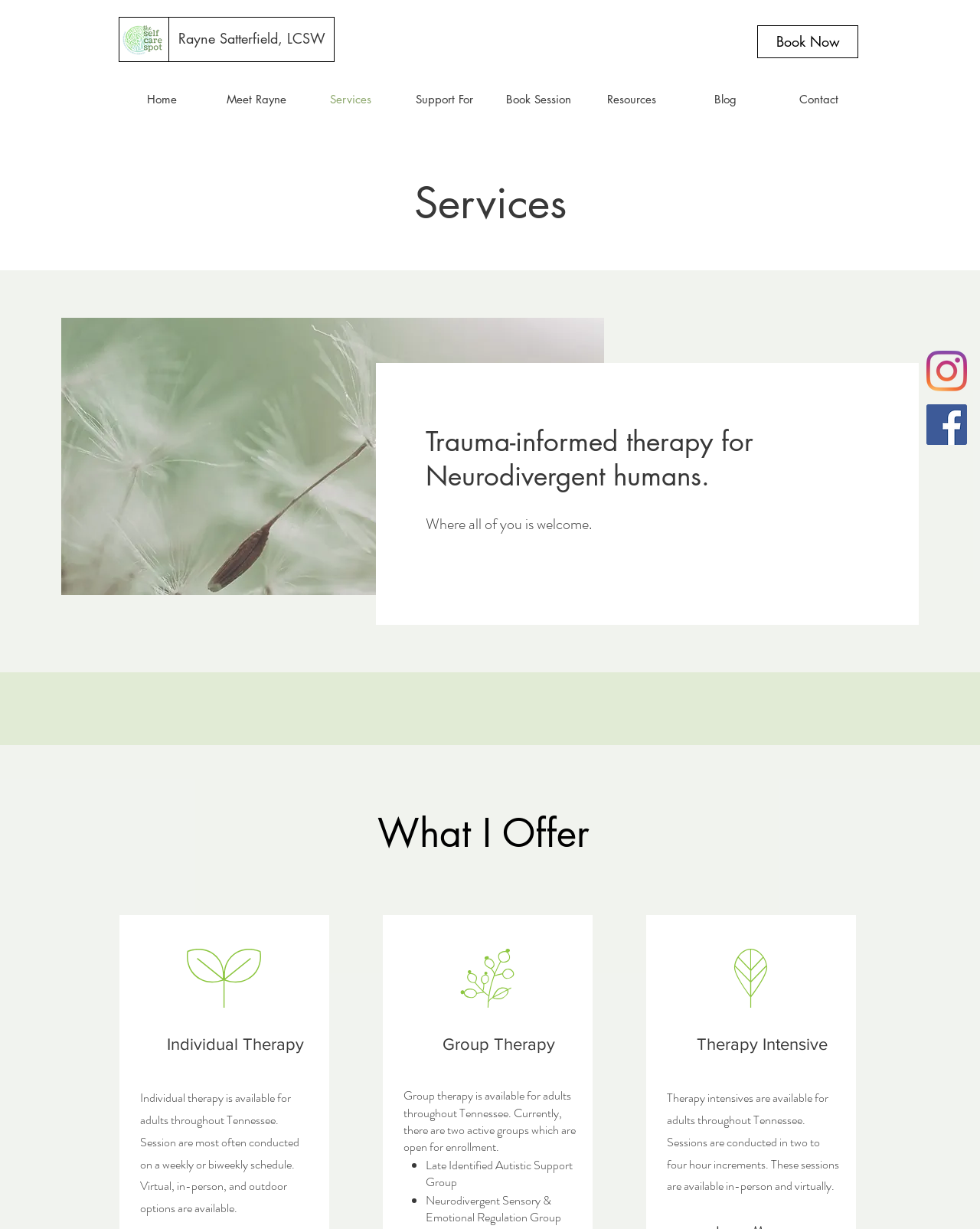Could you locate the bounding box coordinates for the section that should be clicked to accomplish this task: "Check out the Instagram social media link".

[0.945, 0.285, 0.987, 0.318]